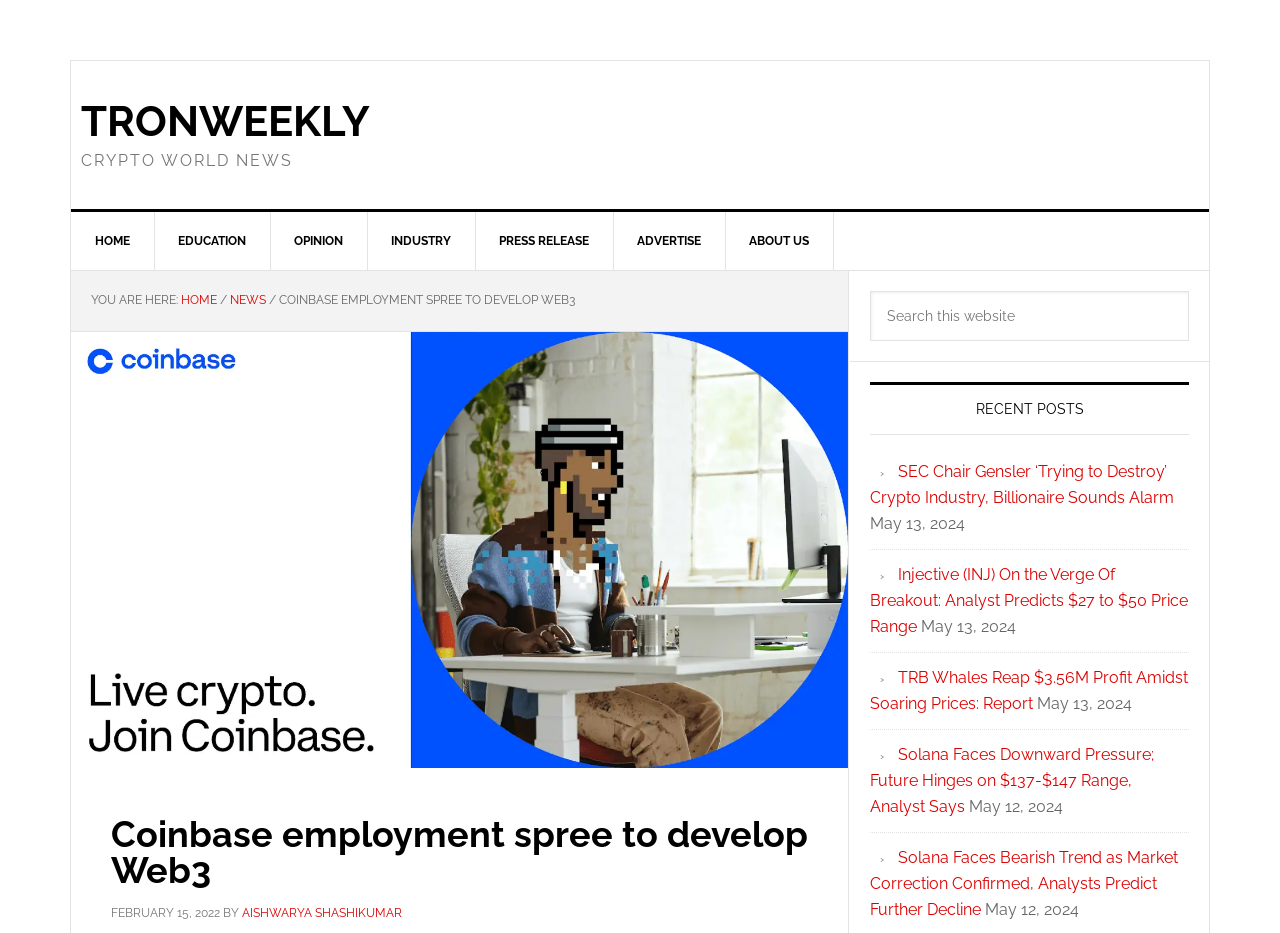Identify and extract the main heading from the webpage.

Coinbase employment spree to develop Web3